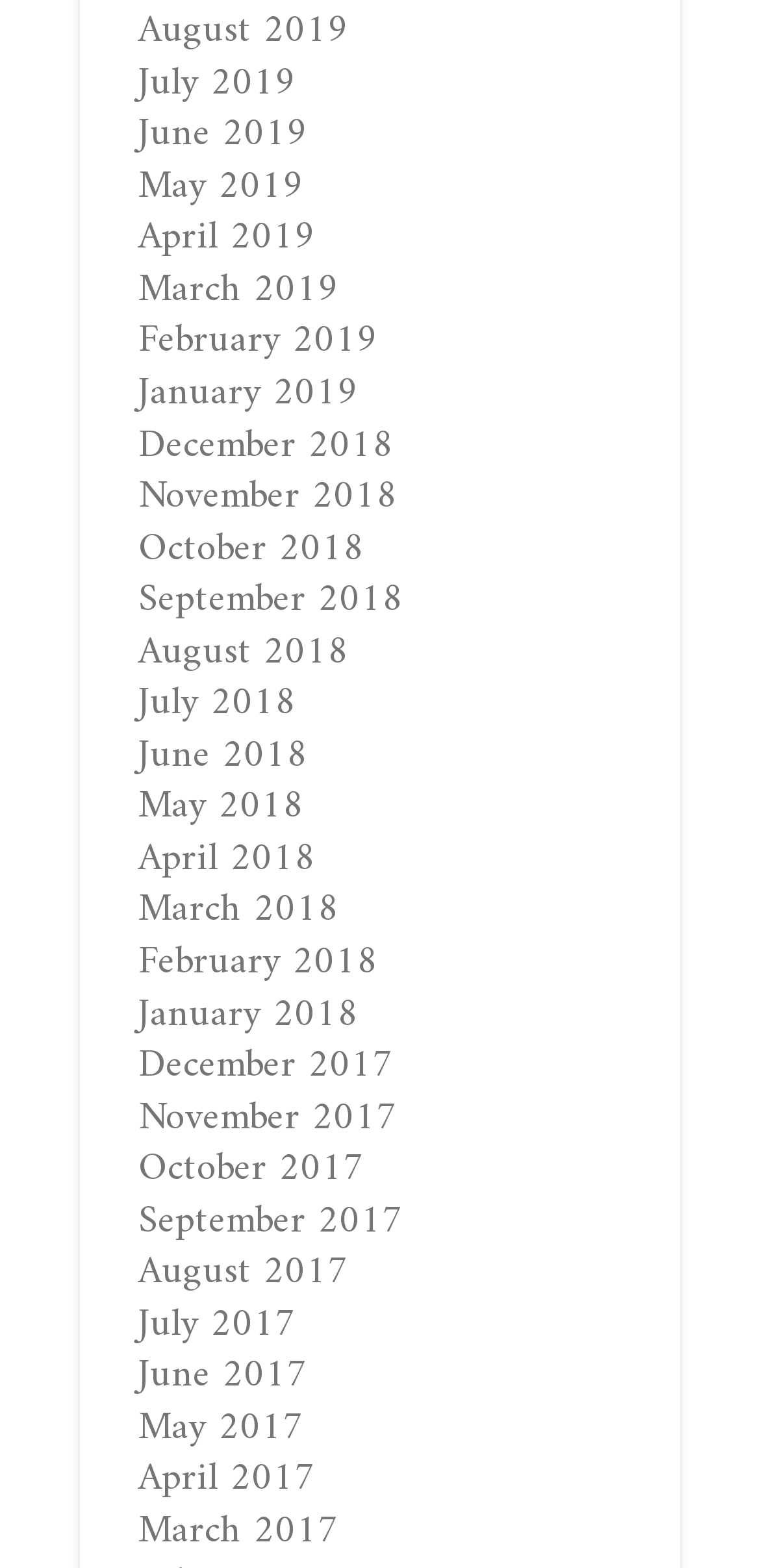Please find the bounding box coordinates of the element that must be clicked to perform the given instruction: "Get more information about Creature Commandos". The coordinates should be four float numbers from 0 to 1, i.e., [left, top, right, bottom].

None